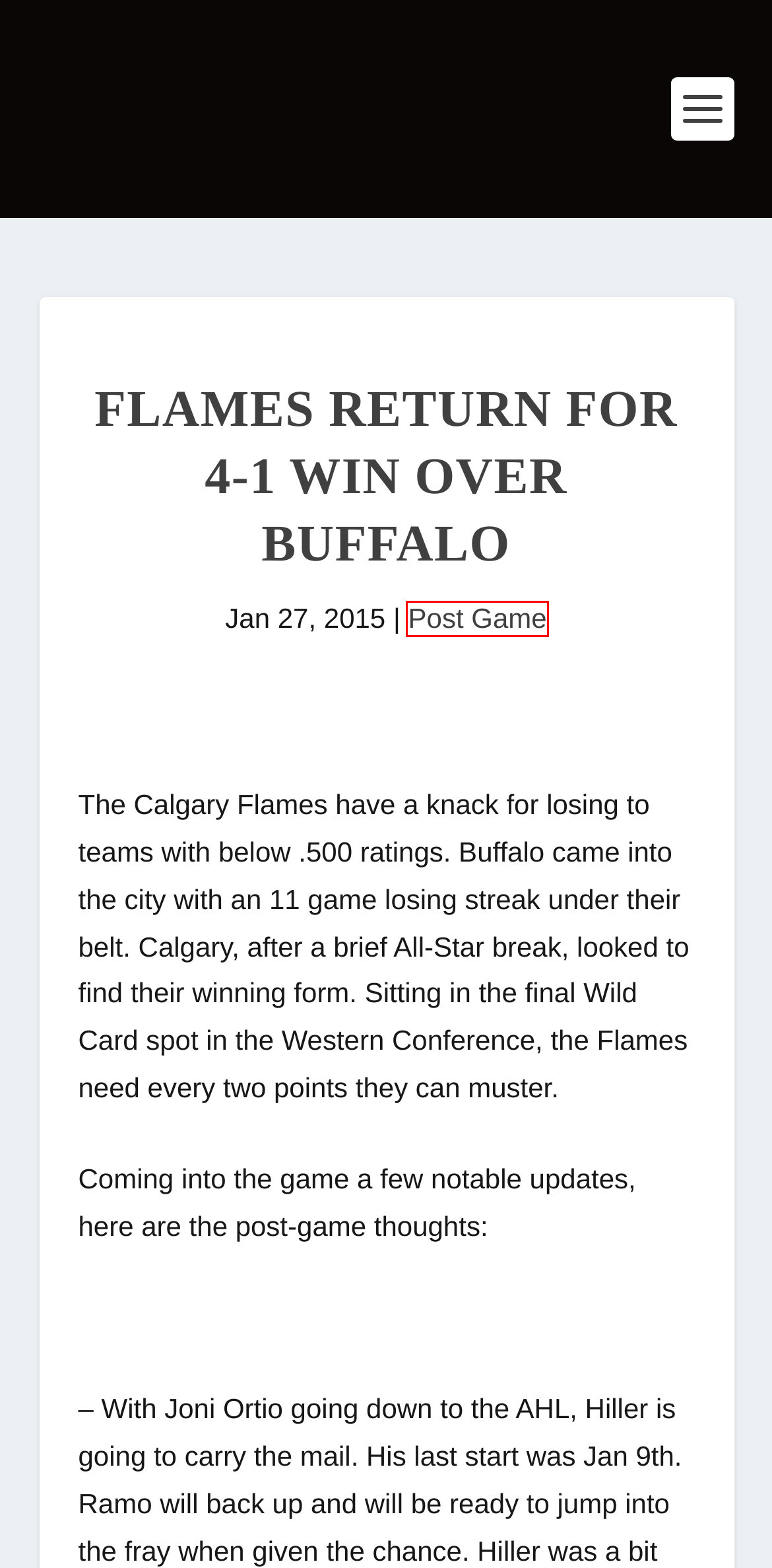You have a screenshot of a webpage with a red bounding box around an element. Identify the webpage description that best fits the new page that appears after clicking the selected element in the red bounding box. Here are the candidates:
A. Transactions Archives - FlamesForum.com: Fan Blog
B. Tops in the West - Flames Beat Philly - FlamesForum.com
C. FlamesForum Sponsors - Contact Us
D. Post Game Archives - FlamesForum.com: Fan Blog
E. Flames Lost Again - Dallas - FlamesForum.com
F. NHL News Archives - FlamesForum.com: Fan Blog
G. Uncategorized Archives - FlamesForum.com: Fan Blog
H. Flames News Archives - FlamesForum.com: Fan Blog

D